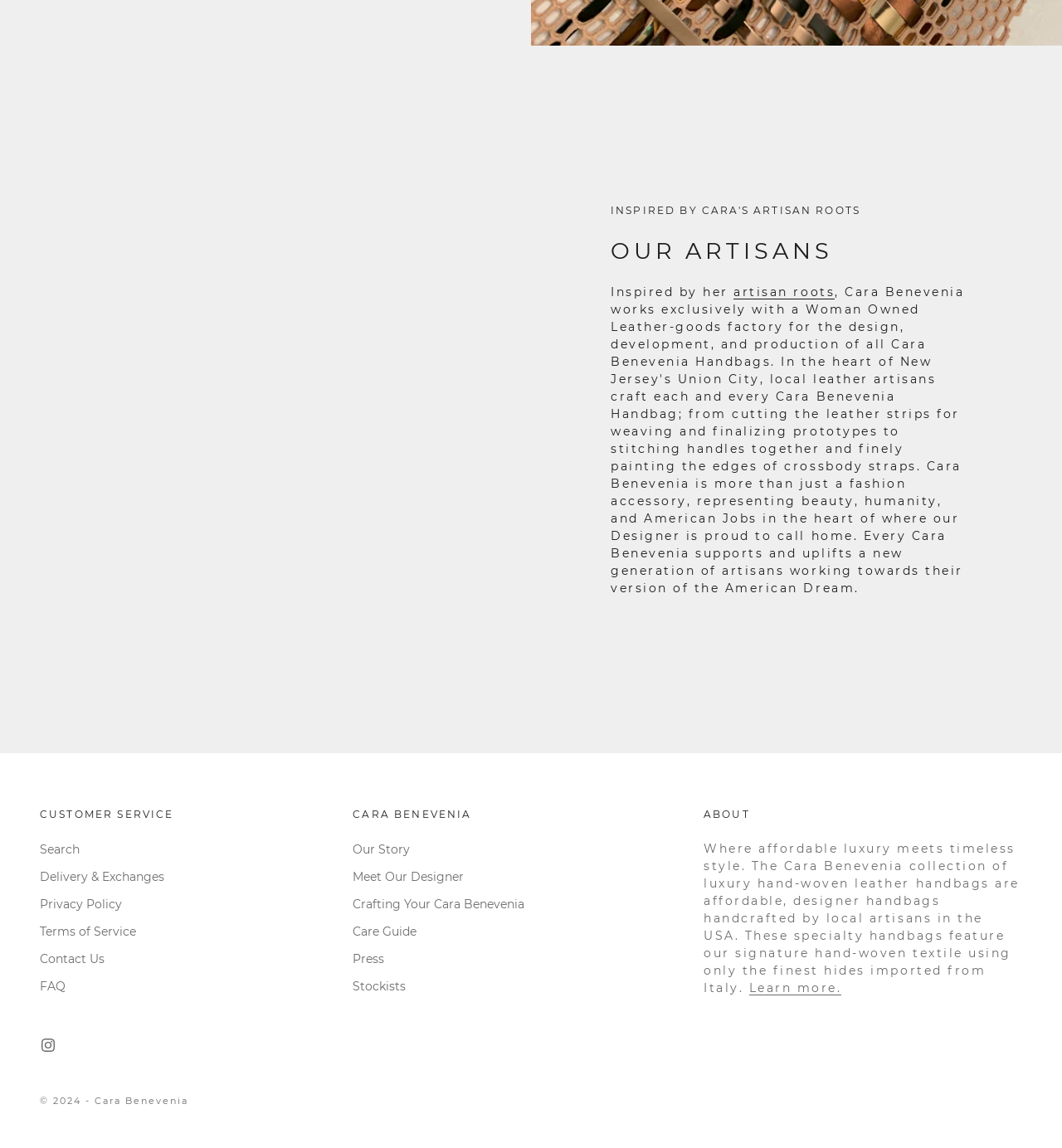Can you find the bounding box coordinates for the element that needs to be clicked to execute this instruction: "Contact Us"? The coordinates should be given as four float numbers between 0 and 1, i.e., [left, top, right, bottom].

[0.038, 0.829, 0.098, 0.842]